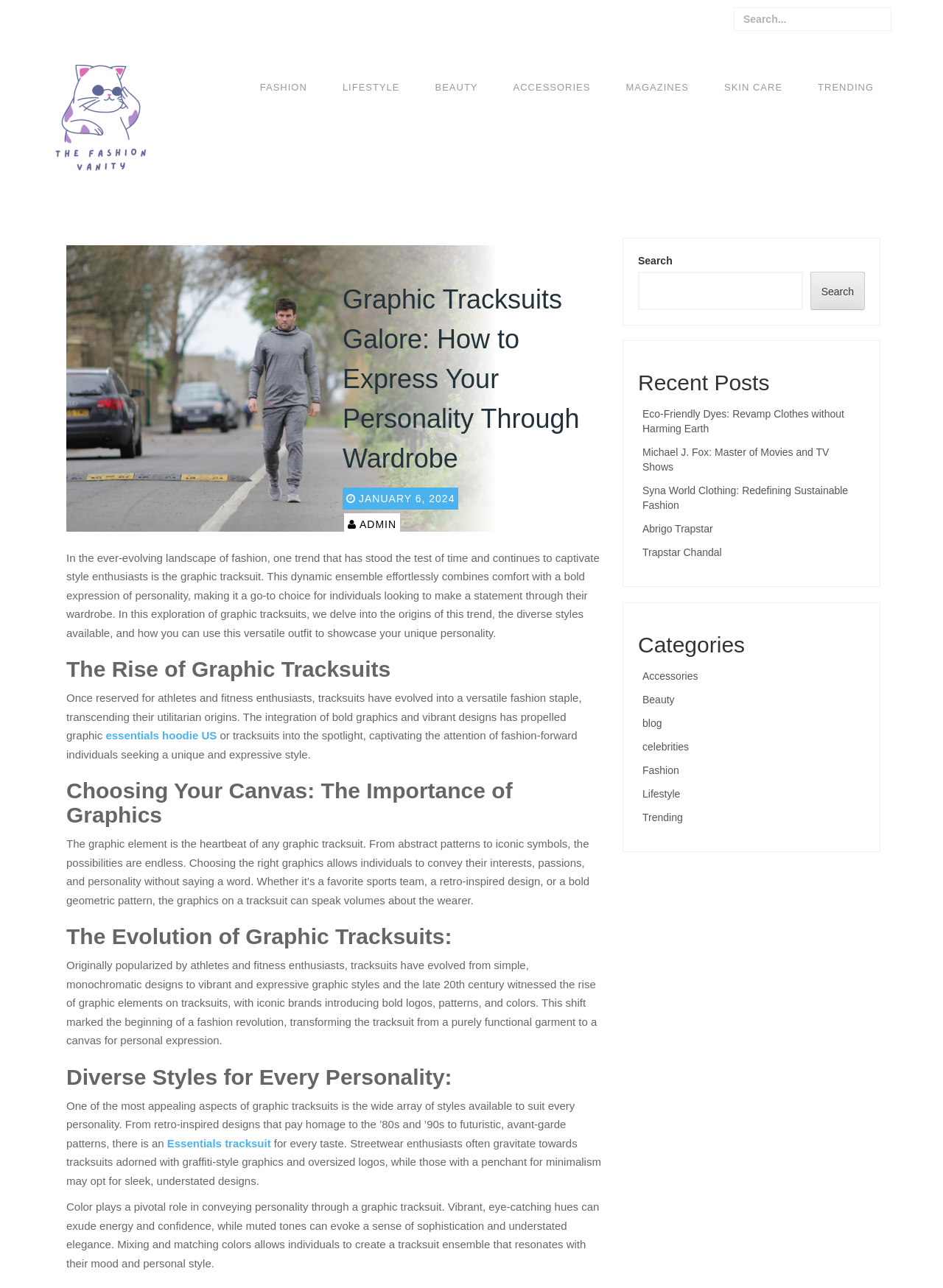What categories are available on this website?
Please respond to the question thoroughly and include all relevant details.

The webpage has a section titled 'Categories' which lists various categories such as Fashion, Lifestyle, Beauty, Accessories, and more, indicating that the website covers a range of topics related to fashion and lifestyle.